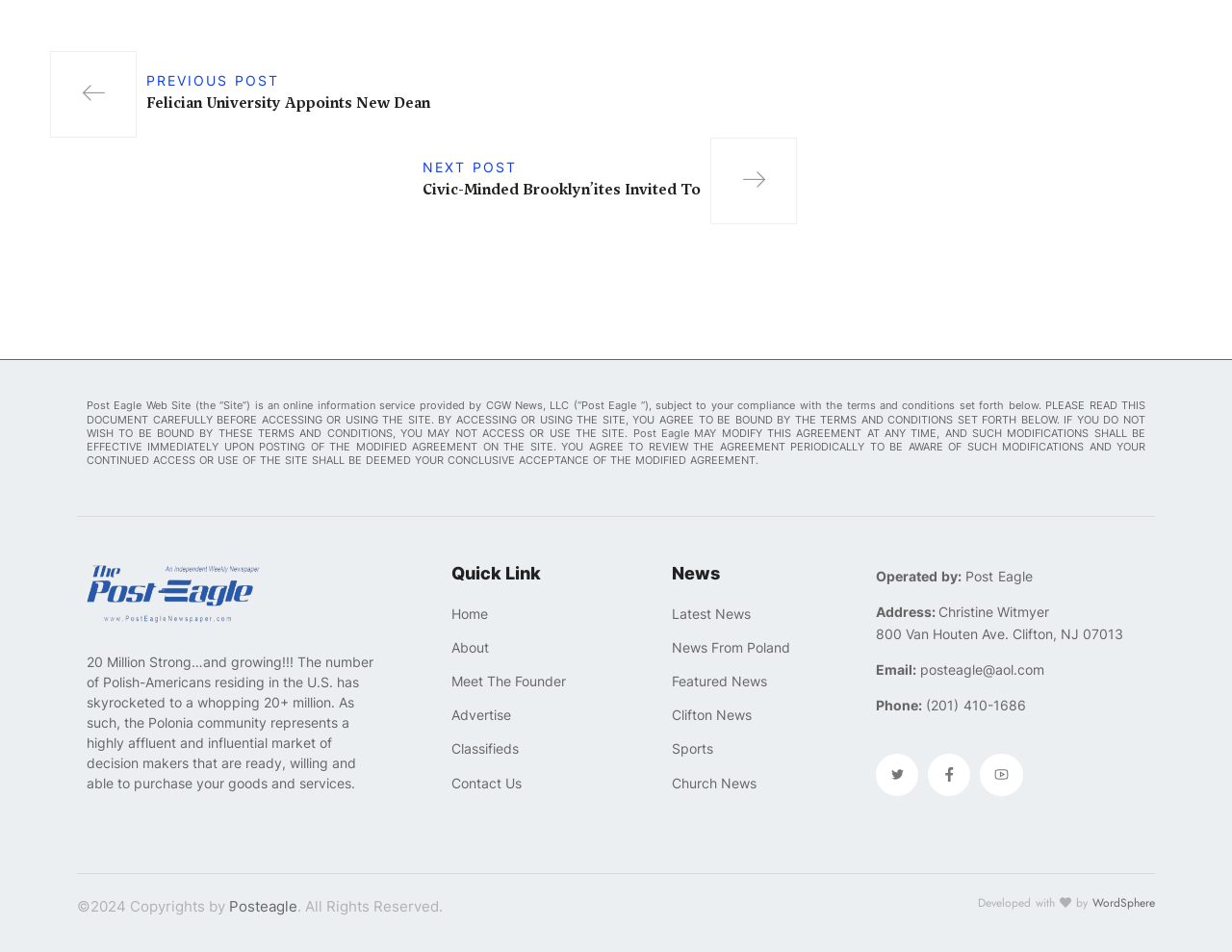Identify the bounding box coordinates for the region to click in order to carry out this instruction: "Click on the 'NEXT POST' link". Provide the coordinates using four float numbers between 0 and 1, formatted as [left, top, right, bottom].

[0.335, 0.145, 0.647, 0.236]